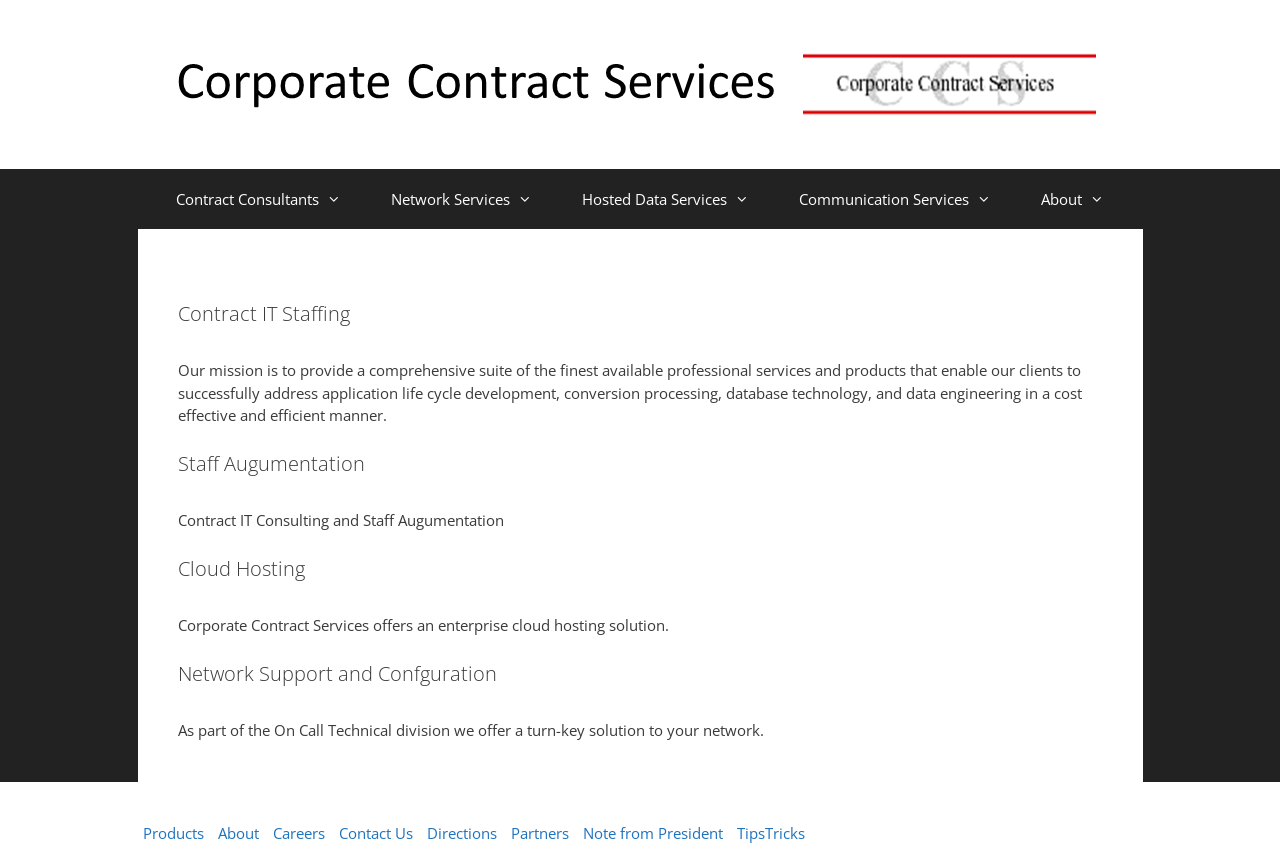Can you specify the bounding box coordinates for the region that should be clicked to fulfill this instruction: "Click on Contract Consultants".

[0.122, 0.2, 0.282, 0.271]